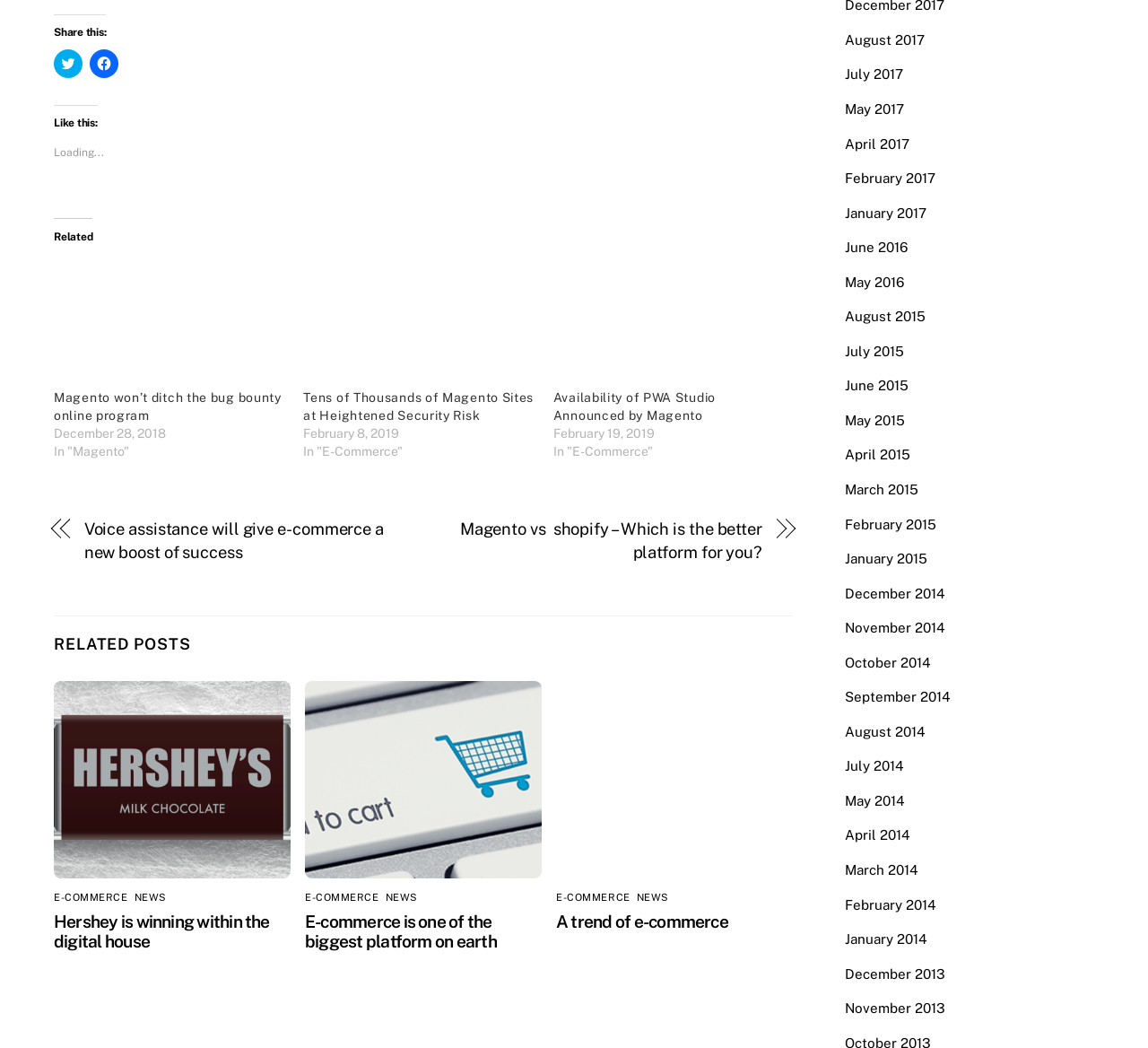Find the bounding box coordinates corresponding to the UI element with the description: "News". The coordinates should be formatted as [left, top, right, bottom], with values as floats between 0 and 1.

[0.336, 0.85, 0.364, 0.862]